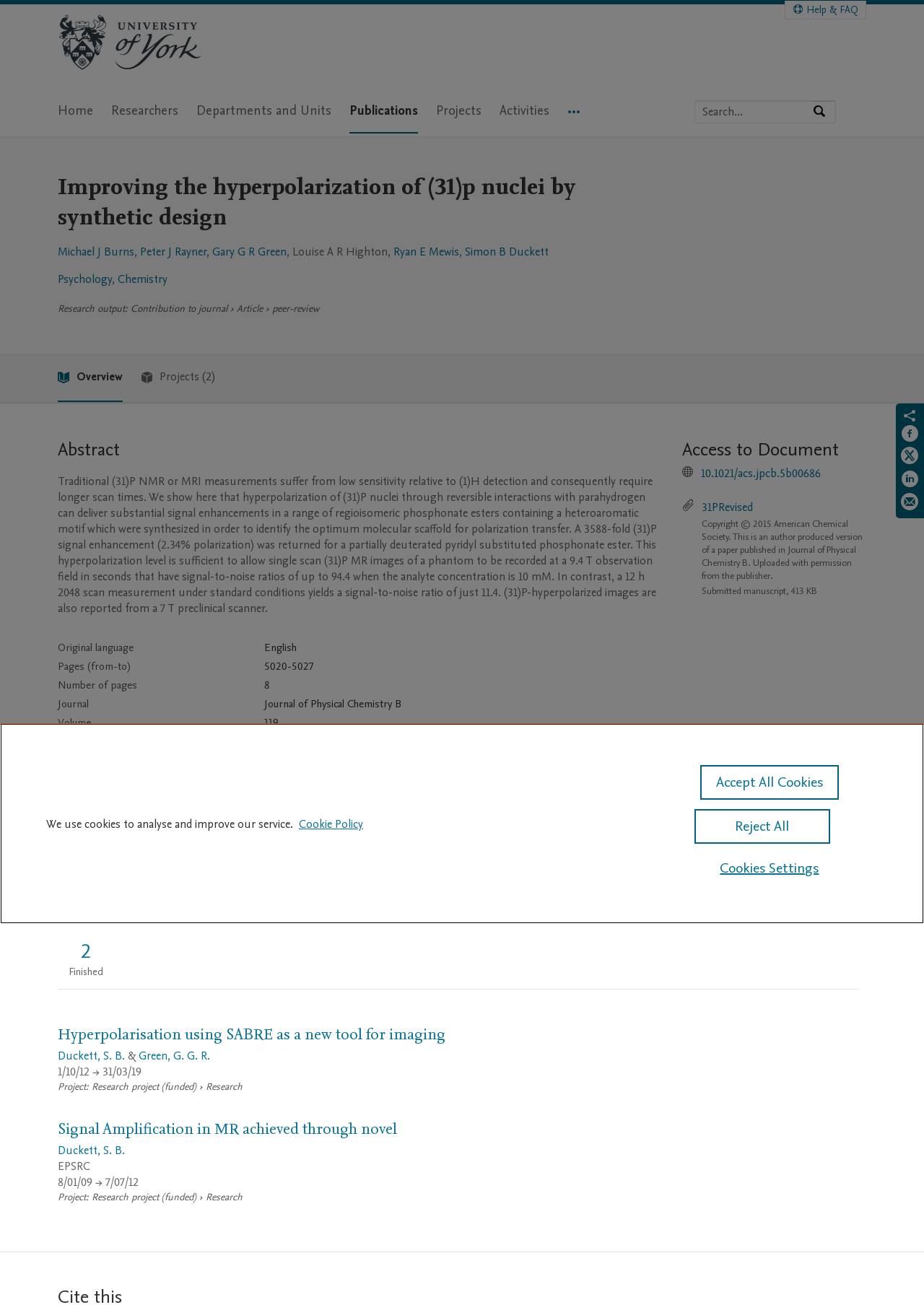Determine the bounding box coordinates for the clickable element required to fulfill the instruction: "Click the 'Roku Link Account' link". Provide the coordinates as four float numbers between 0 and 1, i.e., [left, top, right, bottom].

None